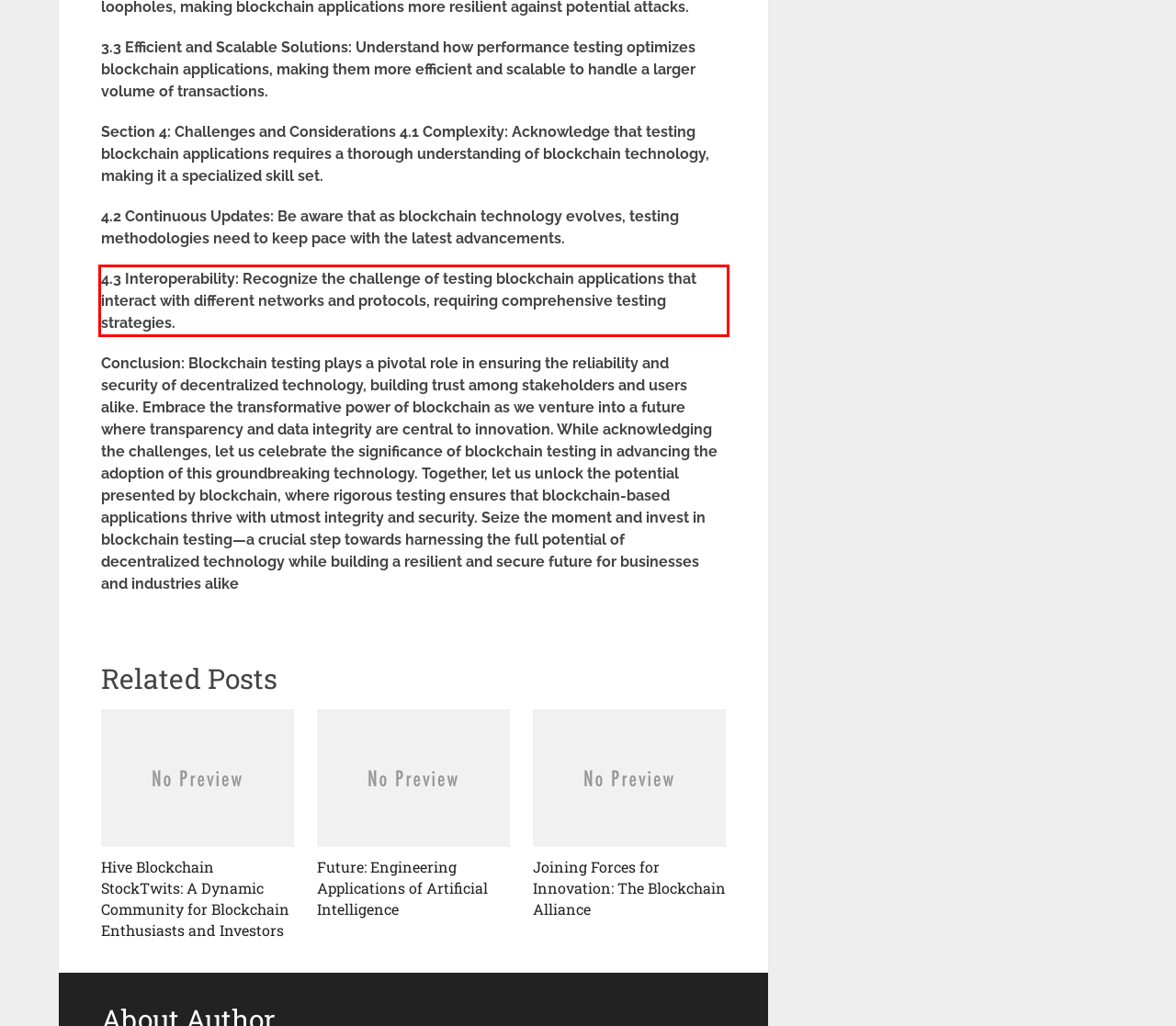Please look at the webpage screenshot and extract the text enclosed by the red bounding box.

4.3 Interoperability: Recognize the challenge of testing blockchain applications that interact with different networks and protocols, requiring comprehensive testing strategies.